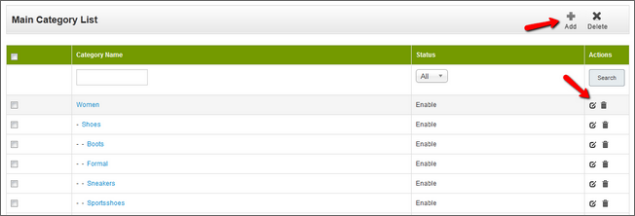What is the purpose of the search bar?
Based on the image, provide a one-word or brief-phrase response.

Filter through categories